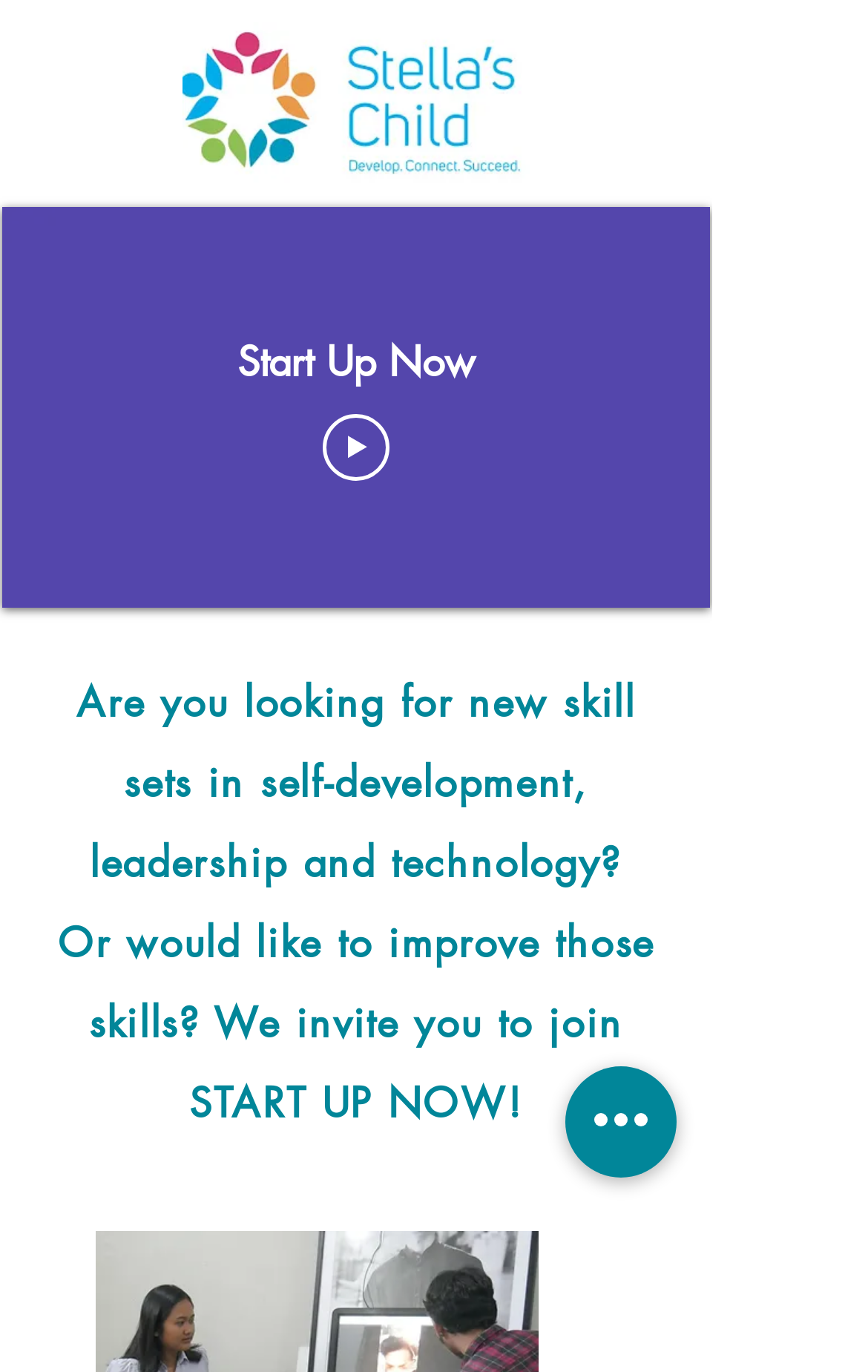What is the current state of the video?
Please provide a comprehensive answer to the question based on the webpage screenshot.

The current state of the video is paused, as the 'play' button is available, indicating that the video is not currently playing.